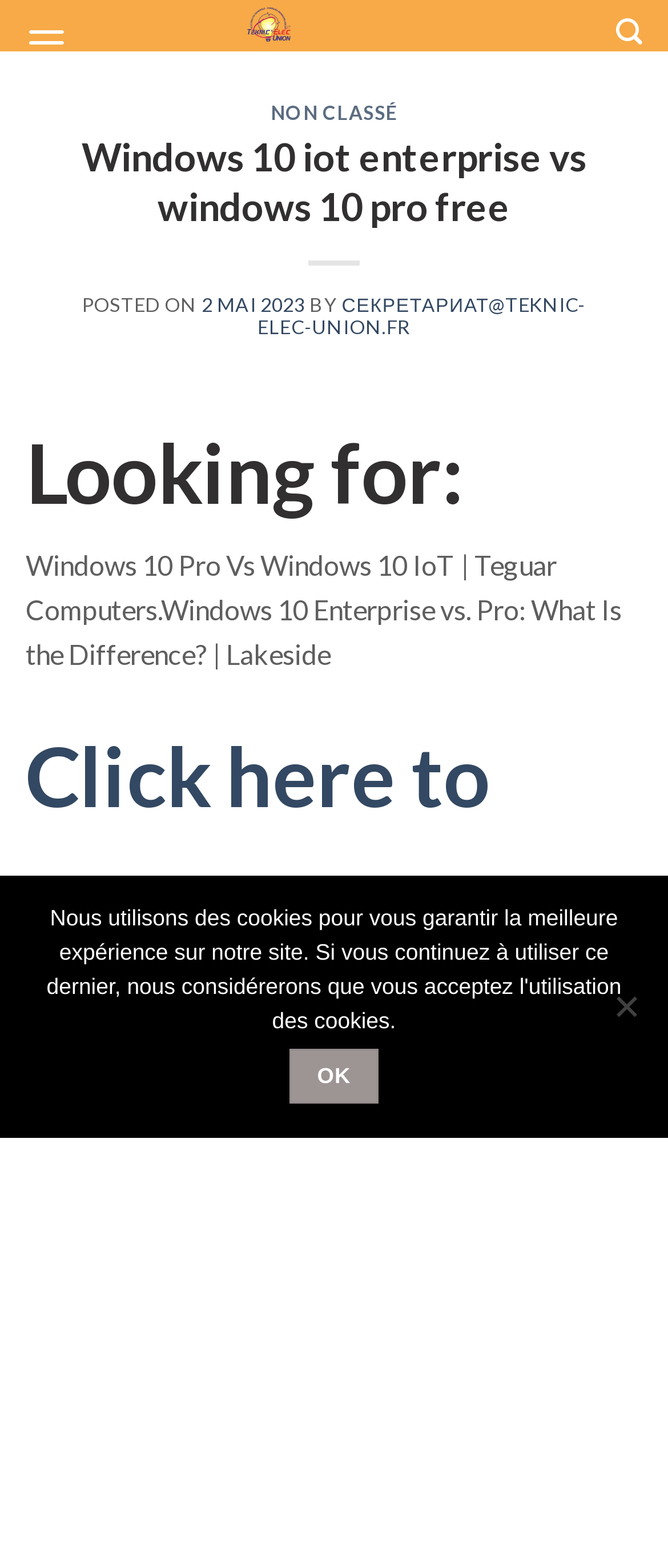Using the elements shown in the image, answer the question comprehensively: What is the purpose of the 'Click here to Download' link?

The purpose of the 'Click here to Download' link is to allow users to download a file, likely related to Windows 10, as it is mentioned in the surrounding text.